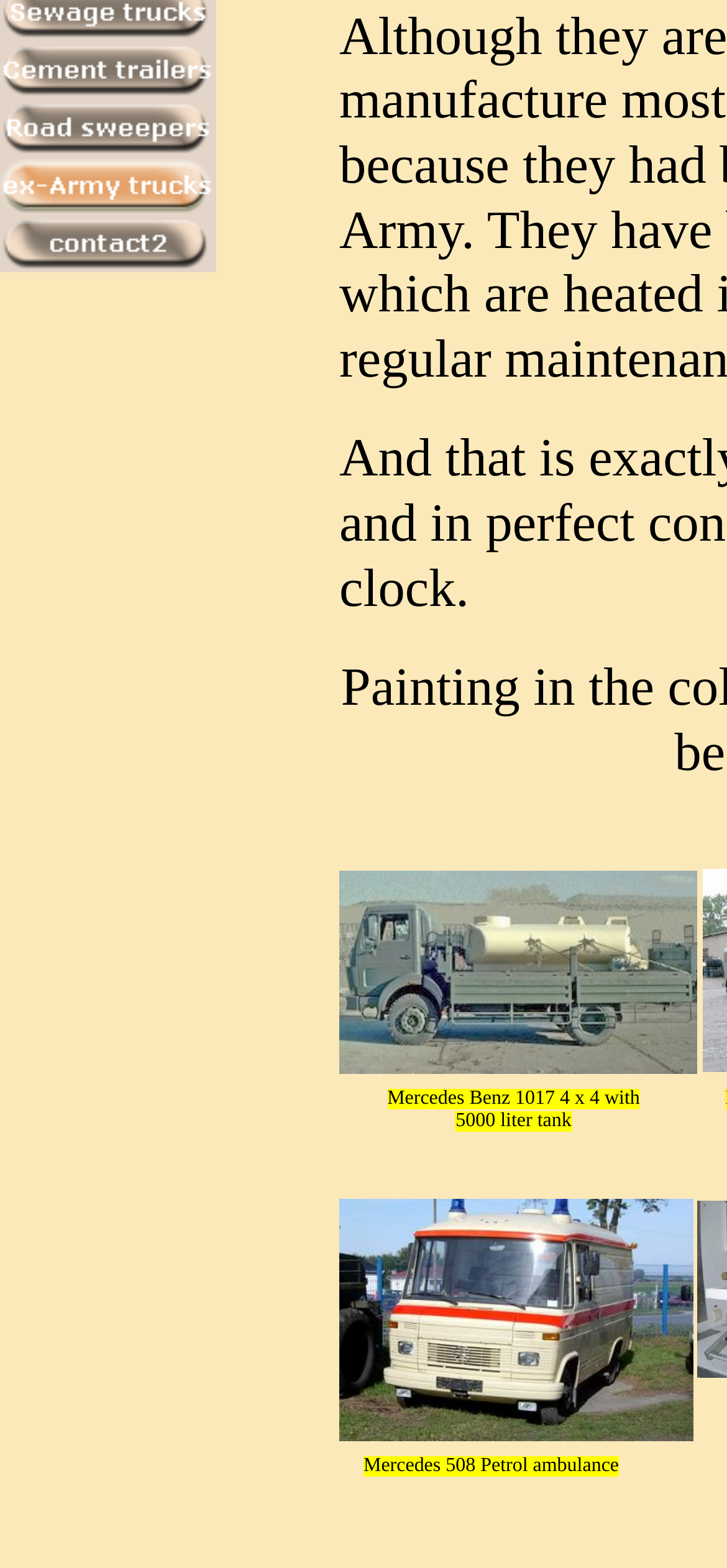Determine the bounding box coordinates (top-left x, top-left y, bottom-right x, bottom-right y) of the UI element described in the following text: alt="Sewage trucks" name="Navigationsschaltflaeche5" title="Sewage trucks"

[0.0, 0.011, 0.297, 0.031]